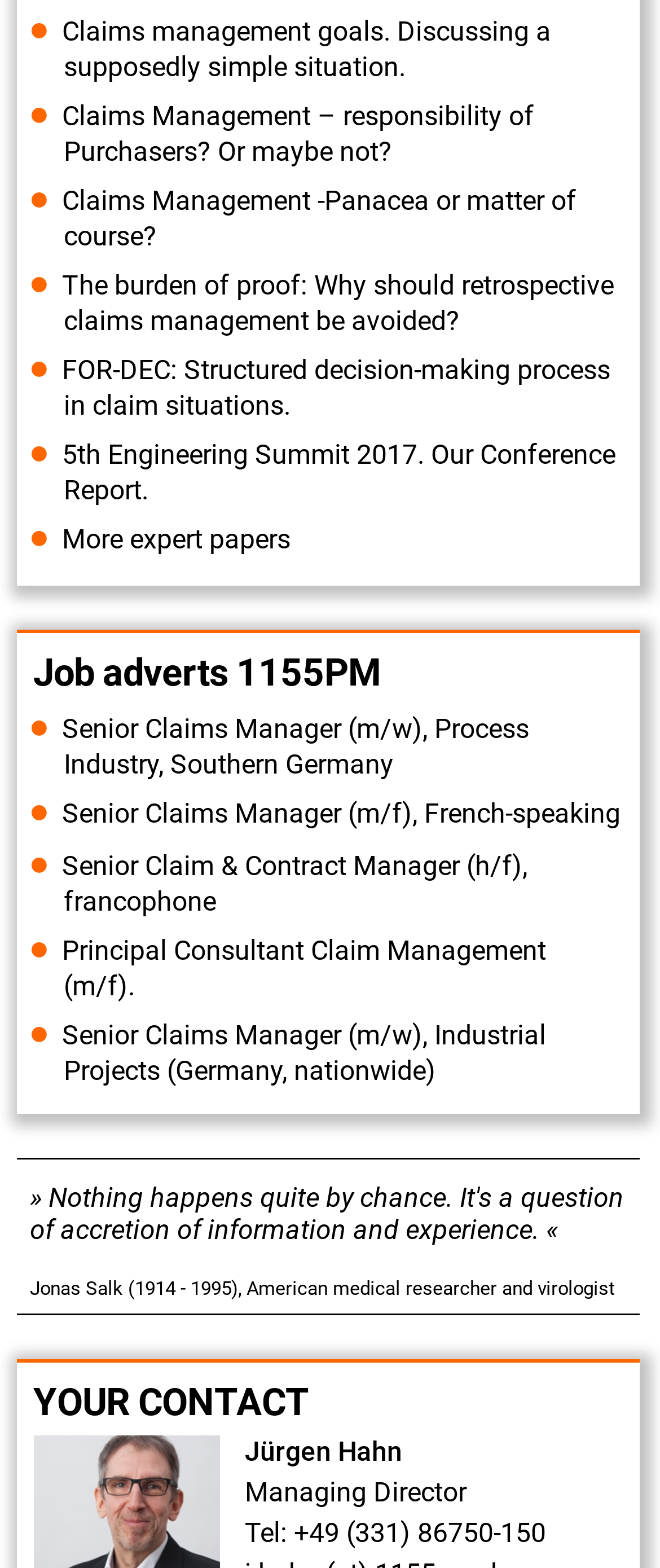What is the topic of the briefing 'The Claims Management Handbook for Projects'?
Examine the screenshot and reply with a single word or phrase.

Claims Management